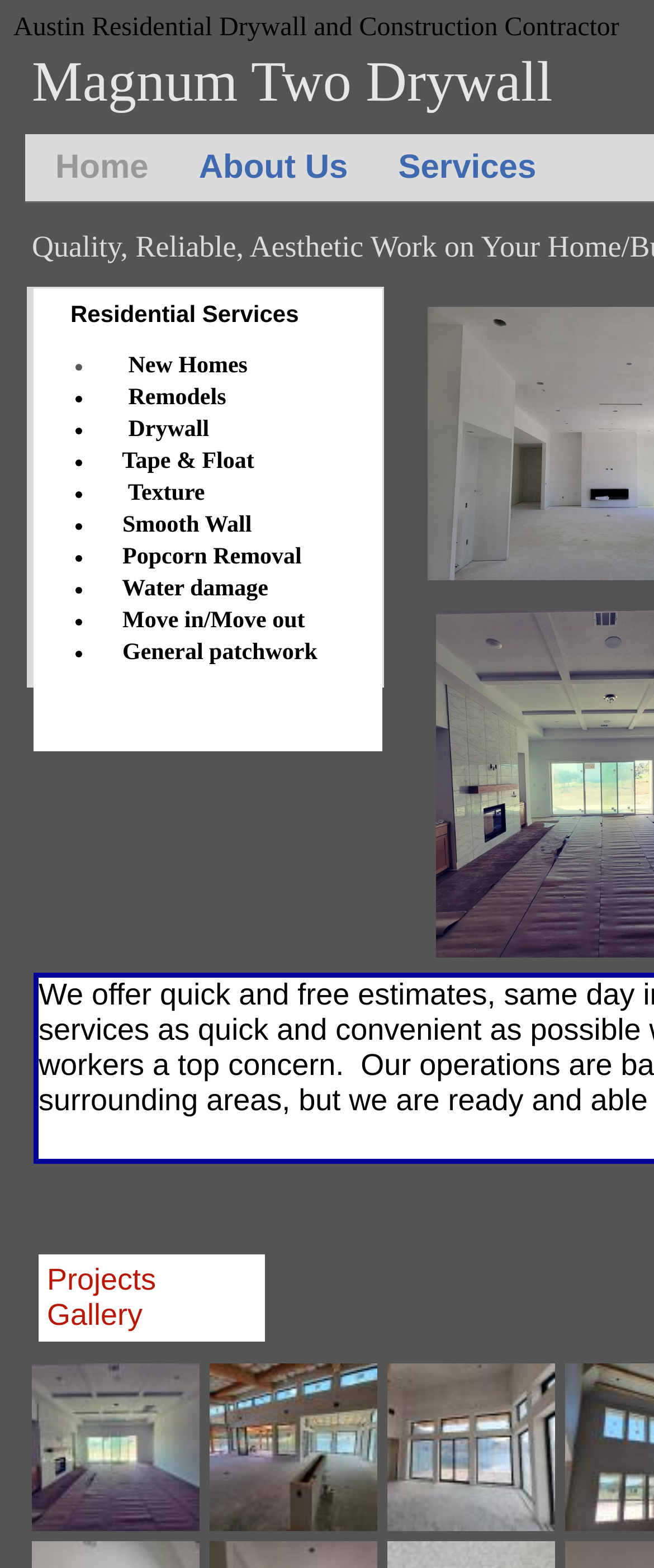Locate the UI element that matches the description Services in the webpage screenshot. Return the bounding box coordinates in the format (top-left x, top-left y, bottom-right x, bottom-right y), with values ranging from 0 to 1.

[0.57, 0.113, 0.82, 0.114]